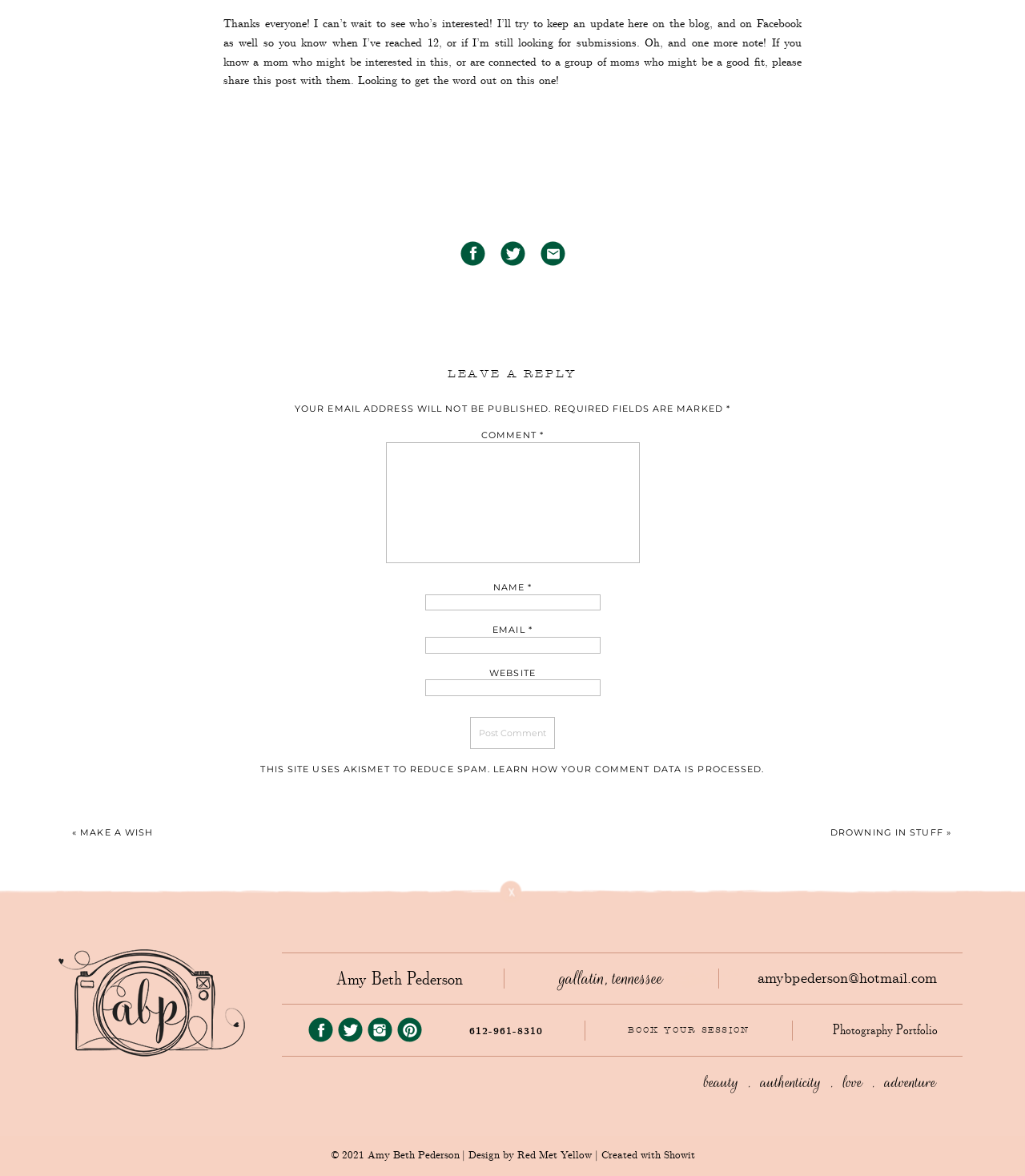What is the theme of the webpage?
Examine the image closely and answer the question with as much detail as possible.

I inferred the theme of the webpage by looking at the various elements, such as the 'Photography Portfolio' link and the 'BOOK YOUR SESSION' button. These suggest that the webpage is related to photography, possibly a portfolio or business website for a photographer.